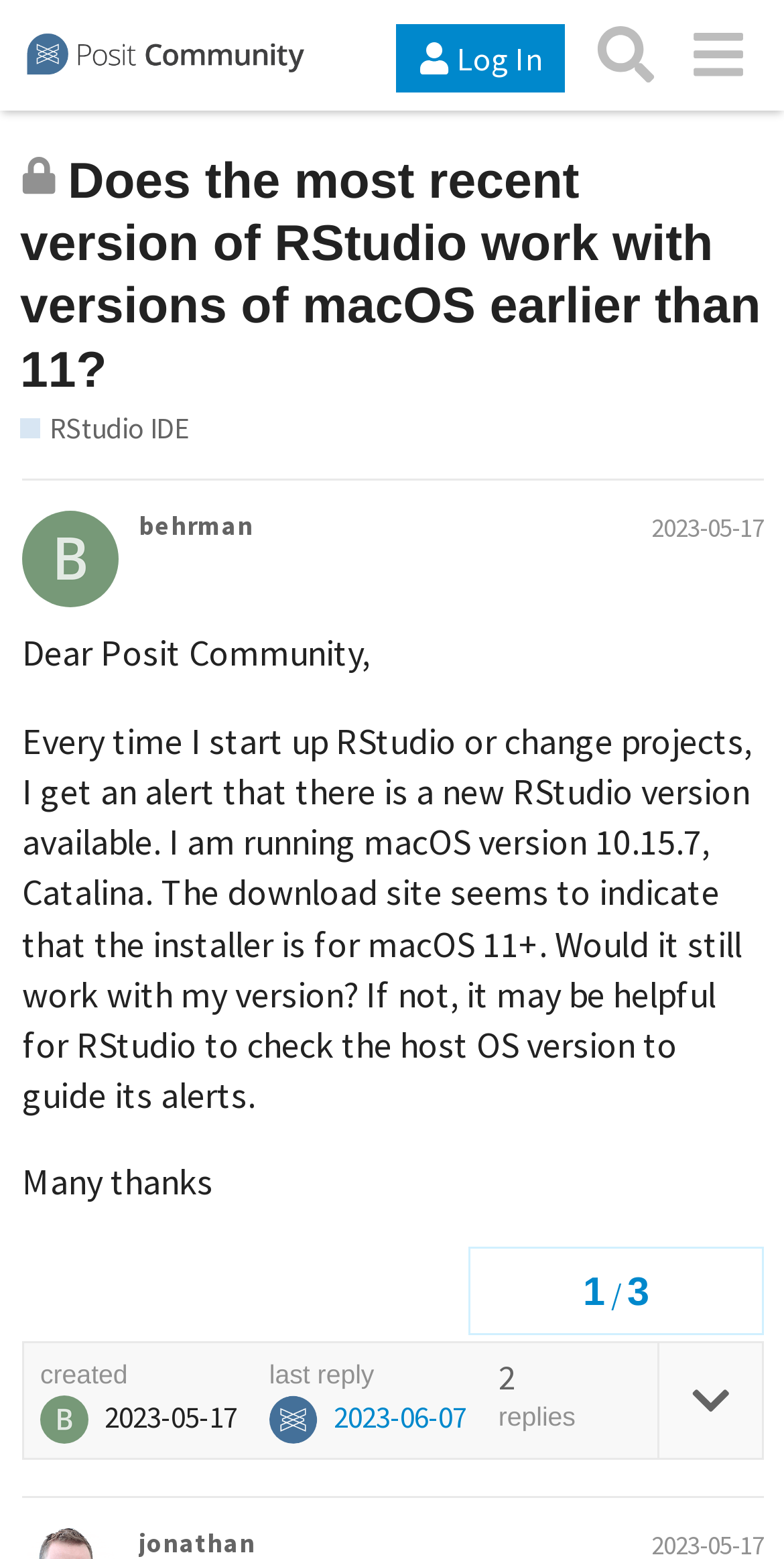Use one word or a short phrase to answer the question provided: 
How many replies are there to this topic?

3